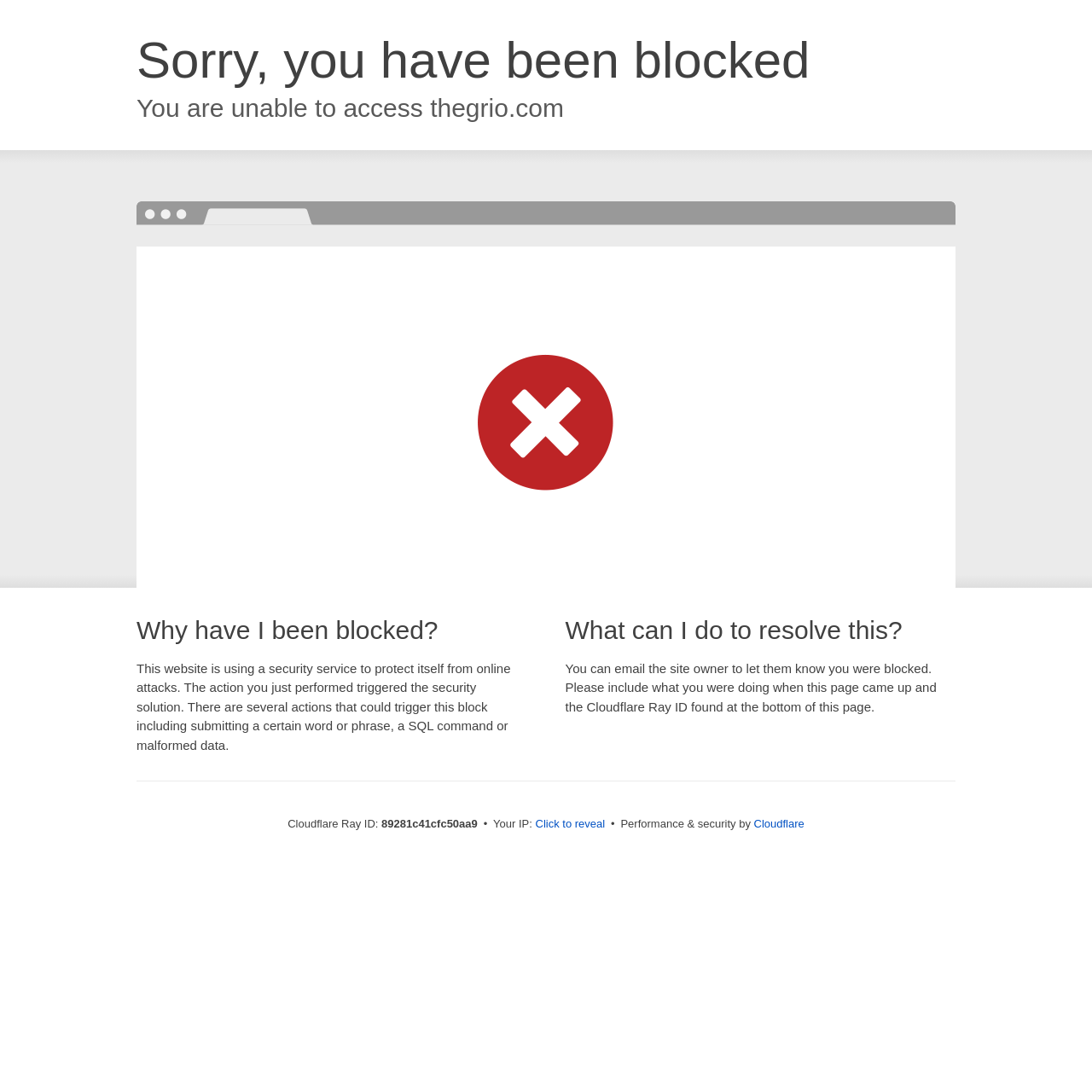Provide an in-depth caption for the elements present on the webpage.

The webpage is a Cloudflare error page, indicating that the user's access to a website has been blocked. At the top of the page, there are two headings: "Sorry, you have been blocked" and "You are unable to access thegrio.com". 

Below these headings, there is a section explaining why the user has been blocked, with a heading "Why have I been blocked?" followed by a paragraph of text describing the security service used to protect the website from online attacks. 

To the right of this section, there is another section with a heading "What can I do to resolve this?" followed by a paragraph of text suggesting that the user can email the site owner to resolve the issue. 

At the bottom of the page, there is a section displaying technical information, including the Cloudflare Ray ID, the user's IP address, and a button to reveal the IP address. This section also includes a link to Cloudflare, indicating that the security service is provided by Cloudflare.